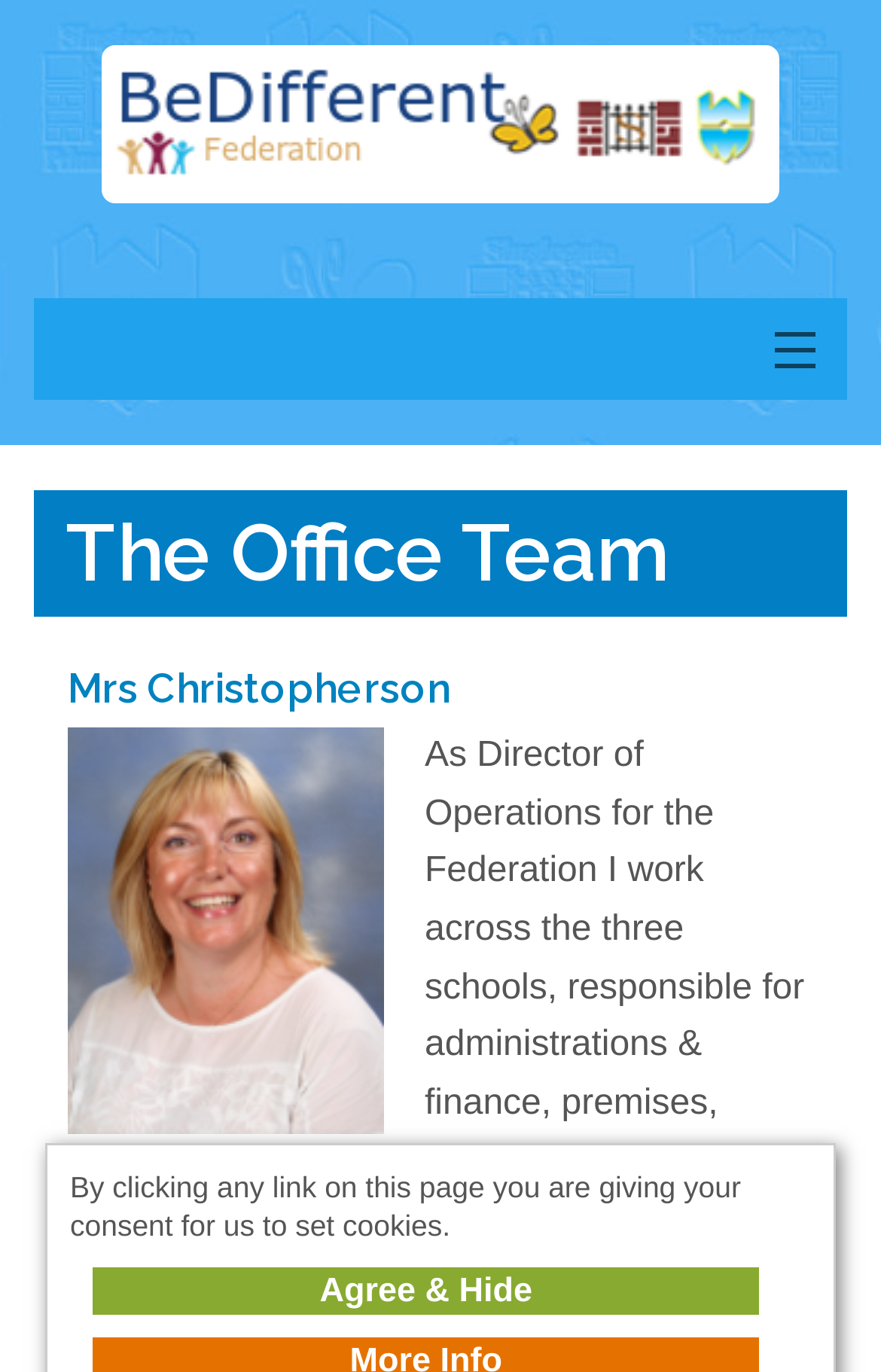Please give a one-word or short phrase response to the following question: 
How many links are in the top navigation menu?

4